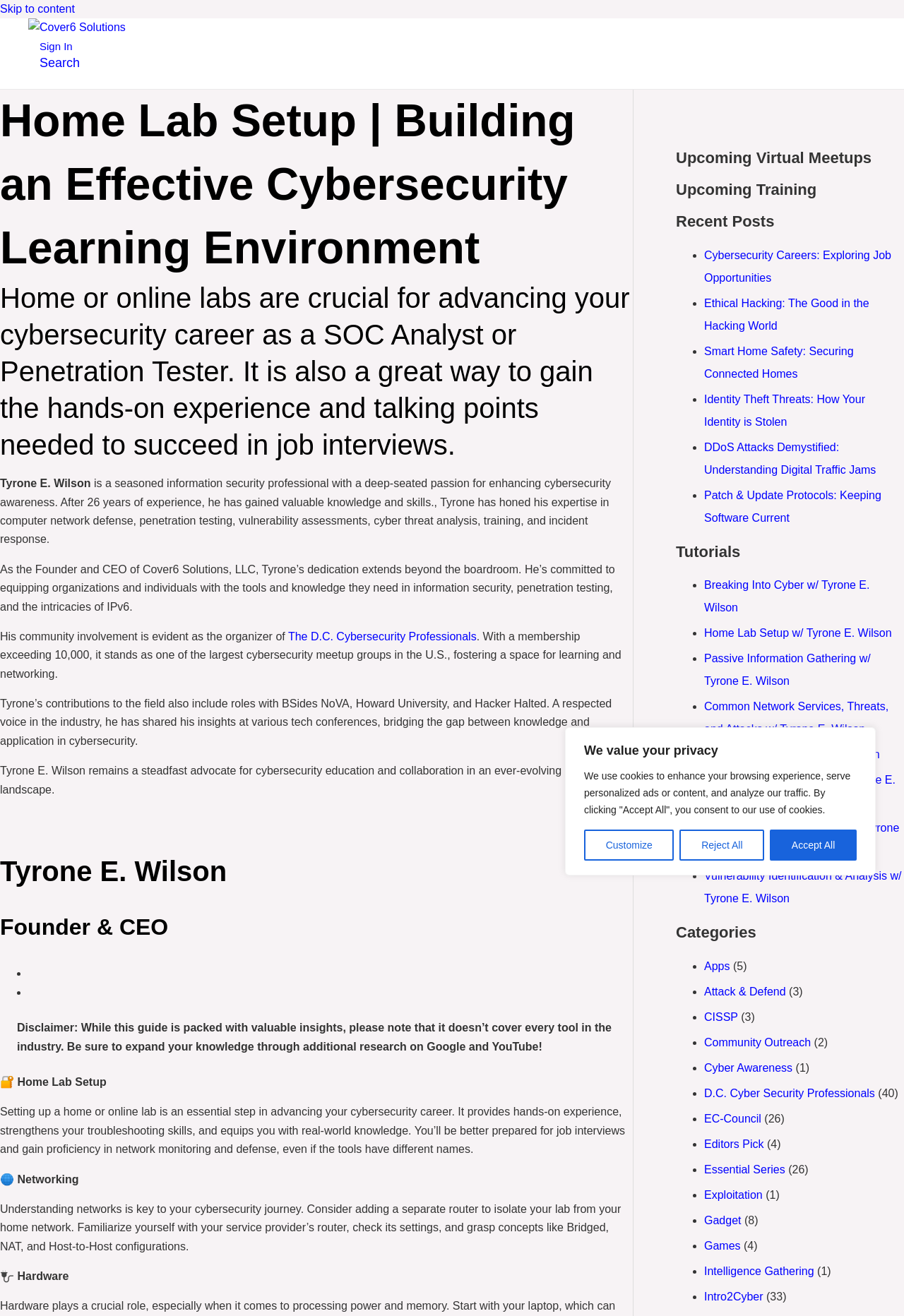Given the element description Cybersecurity Careers: Exploring Job Opportunities, specify the bounding box coordinates of the corresponding UI element in the format (top-left x, top-left y, bottom-right x, bottom-right y). All values must be between 0 and 1.

[0.779, 0.189, 0.986, 0.215]